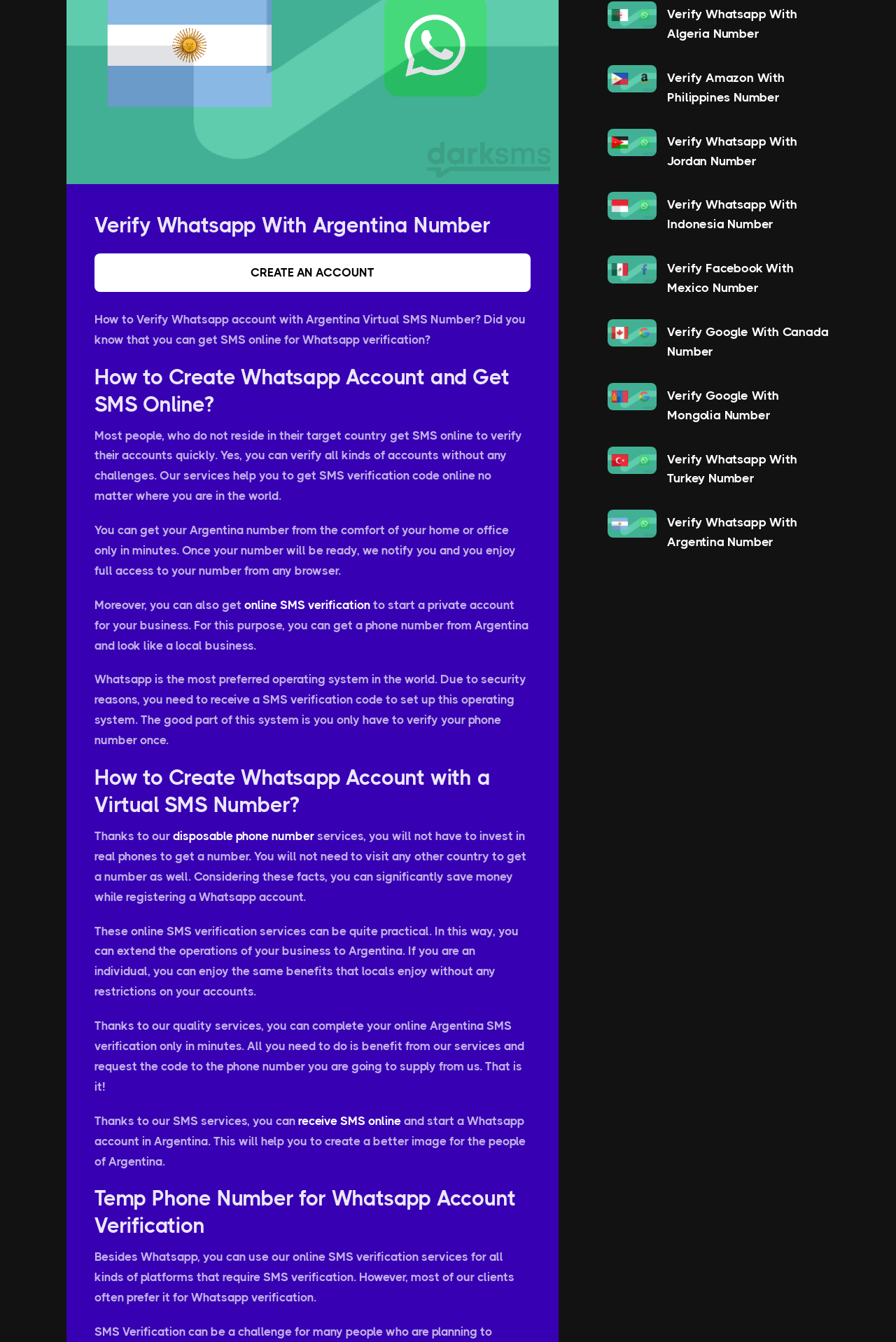Identify the bounding box coordinates for the UI element described as follows: online SMS verification. Use the format (top-left x, top-left y, bottom-right x, bottom-right y) and ensure all values are floating point numbers between 0 and 1.

[0.273, 0.445, 0.413, 0.456]